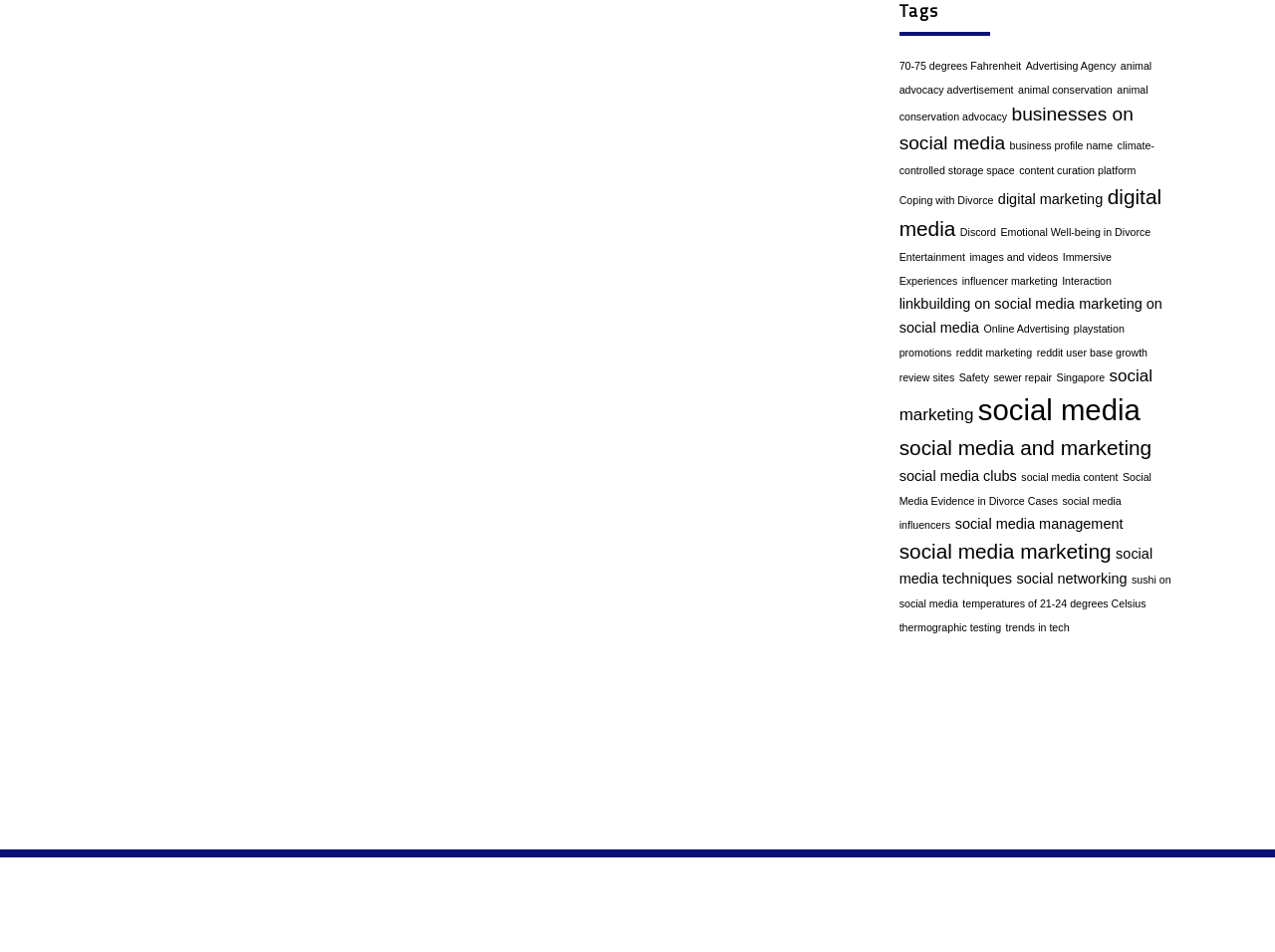Can you specify the bounding box coordinates for the region that should be clicked to fulfill this instruction: "Click on '70-75 degrees Fahrenheit'".

[0.705, 0.063, 0.801, 0.075]